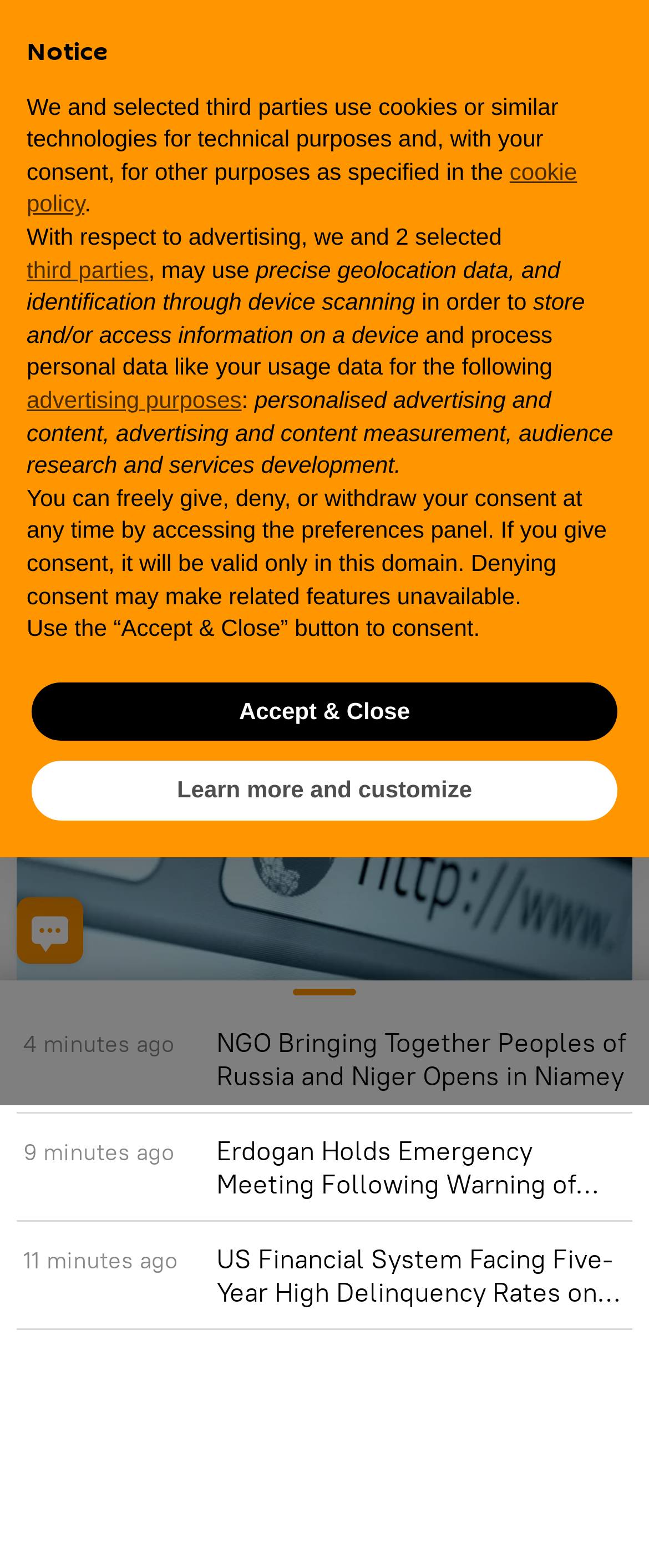What is the topic of the latest news article?
From the screenshot, provide a brief answer in one word or phrase.

Website blocking under Russia’s anti-piracy law